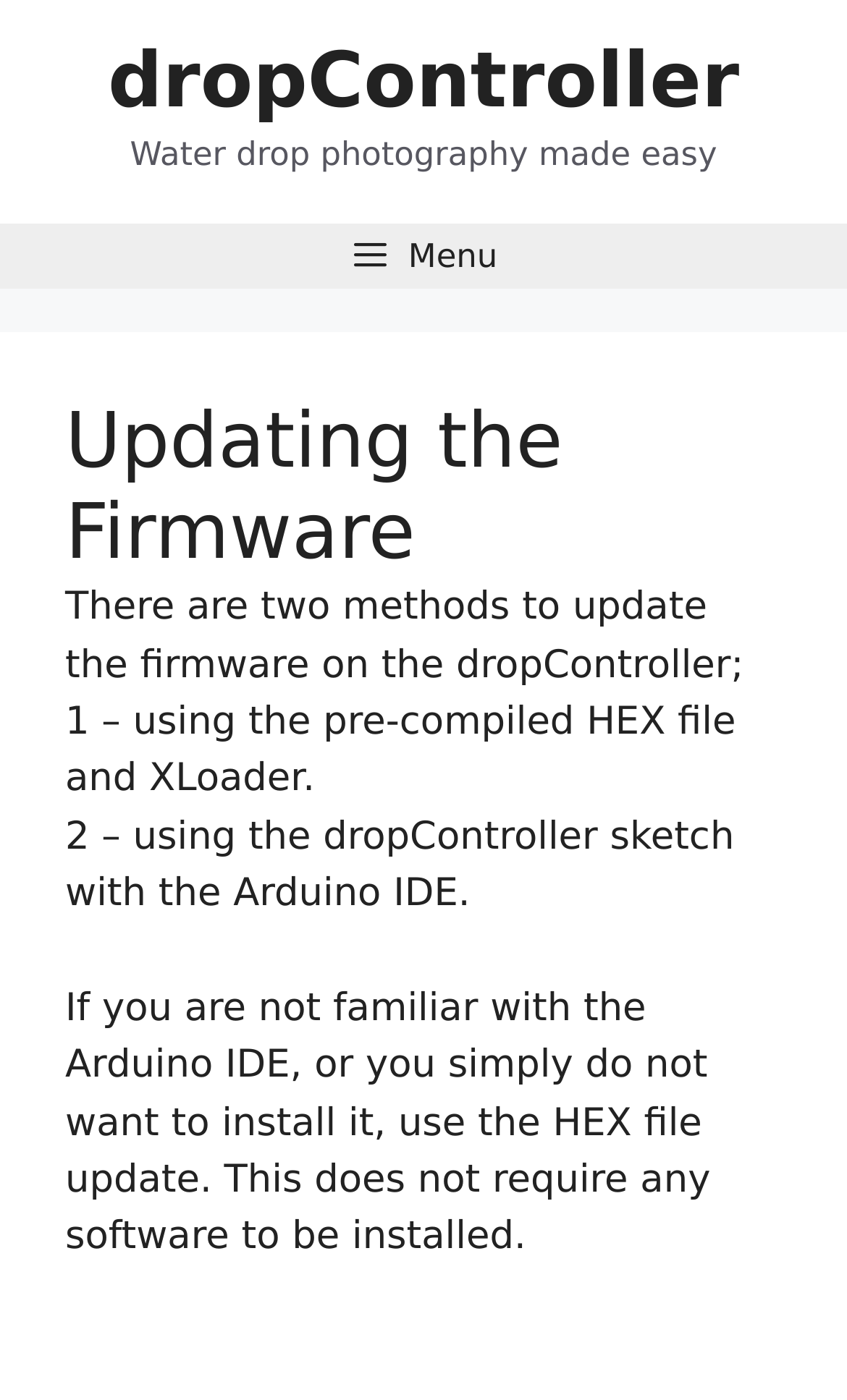Provide a brief response to the question using a single word or phrase: 
What is the purpose of the dropController?

Water drop photography